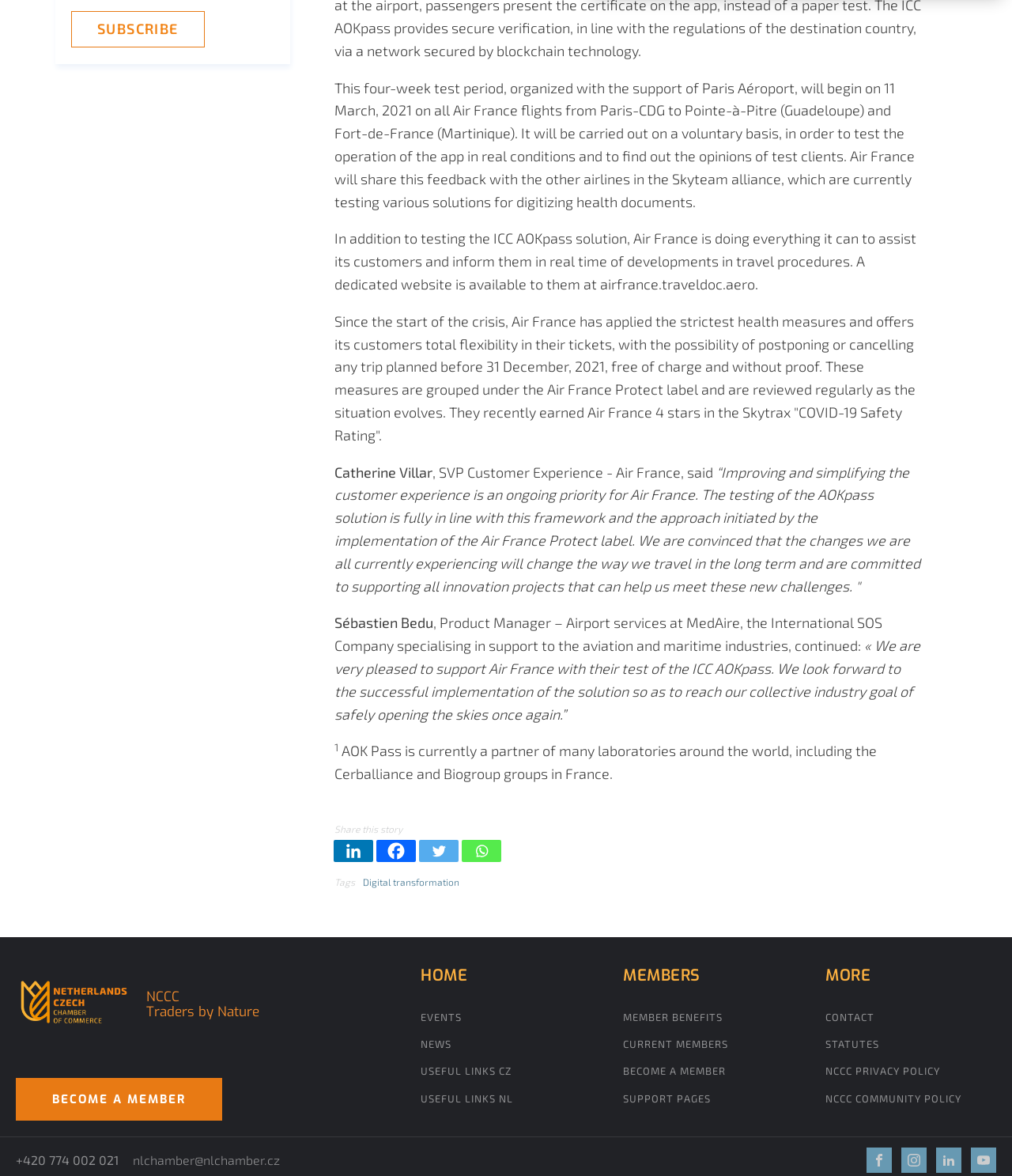Specify the bounding box coordinates of the element's area that should be clicked to execute the given instruction: "Subscribe". The coordinates should be four float numbers between 0 and 1, i.e., [left, top, right, bottom].

[0.07, 0.009, 0.202, 0.04]